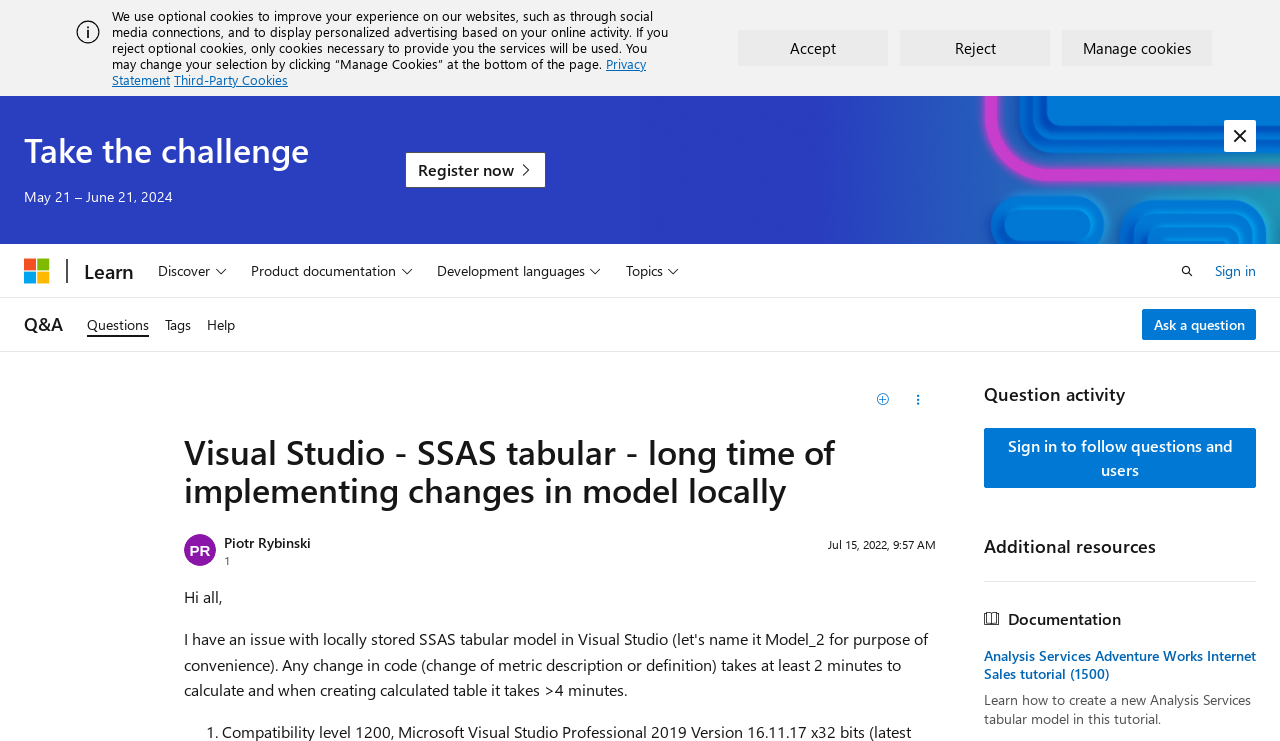Please find the bounding box coordinates of the clickable region needed to complete the following instruction: "Click the 'Ask a question' button". The bounding box coordinates must consist of four float numbers between 0 and 1, i.e., [left, top, right, bottom].

[0.892, 0.417, 0.981, 0.459]